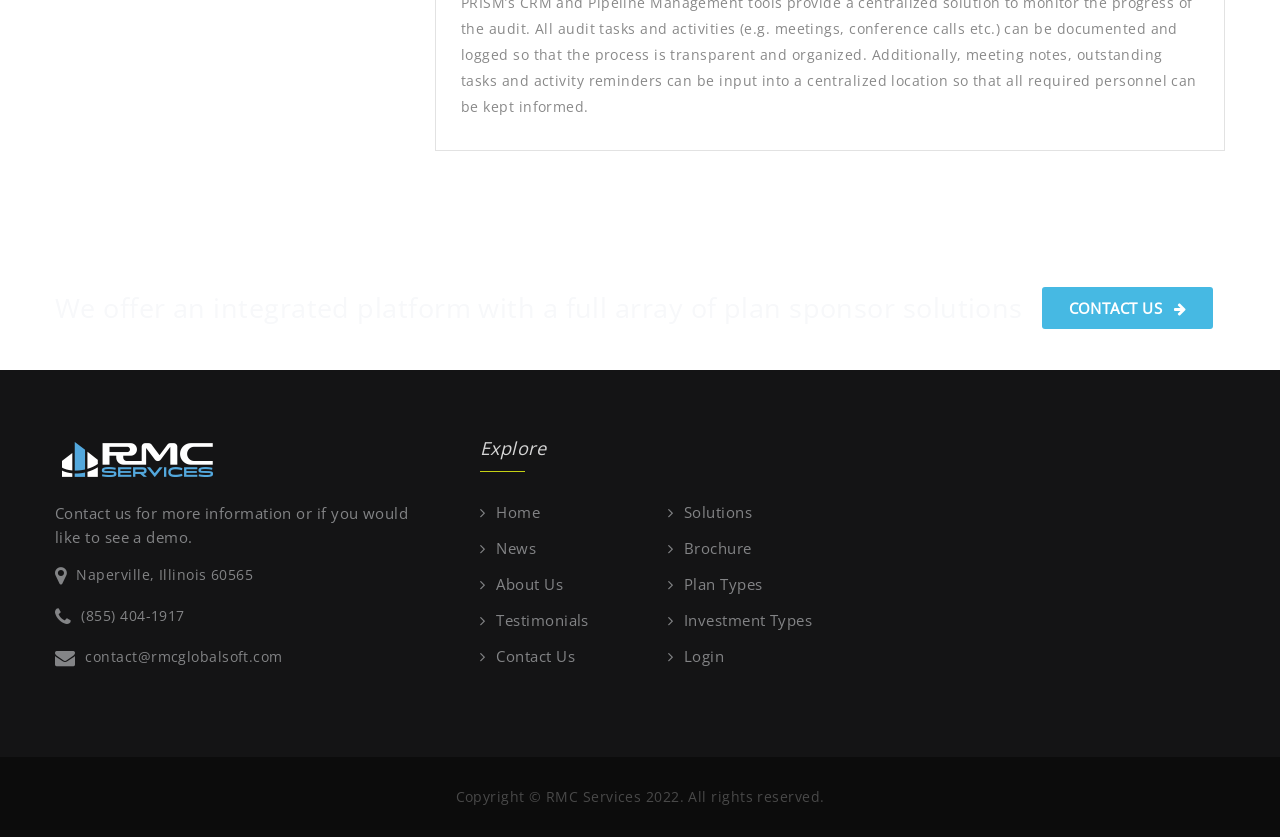Please provide a short answer using a single word or phrase for the question:
What is the copyright year of the webpage?

2022